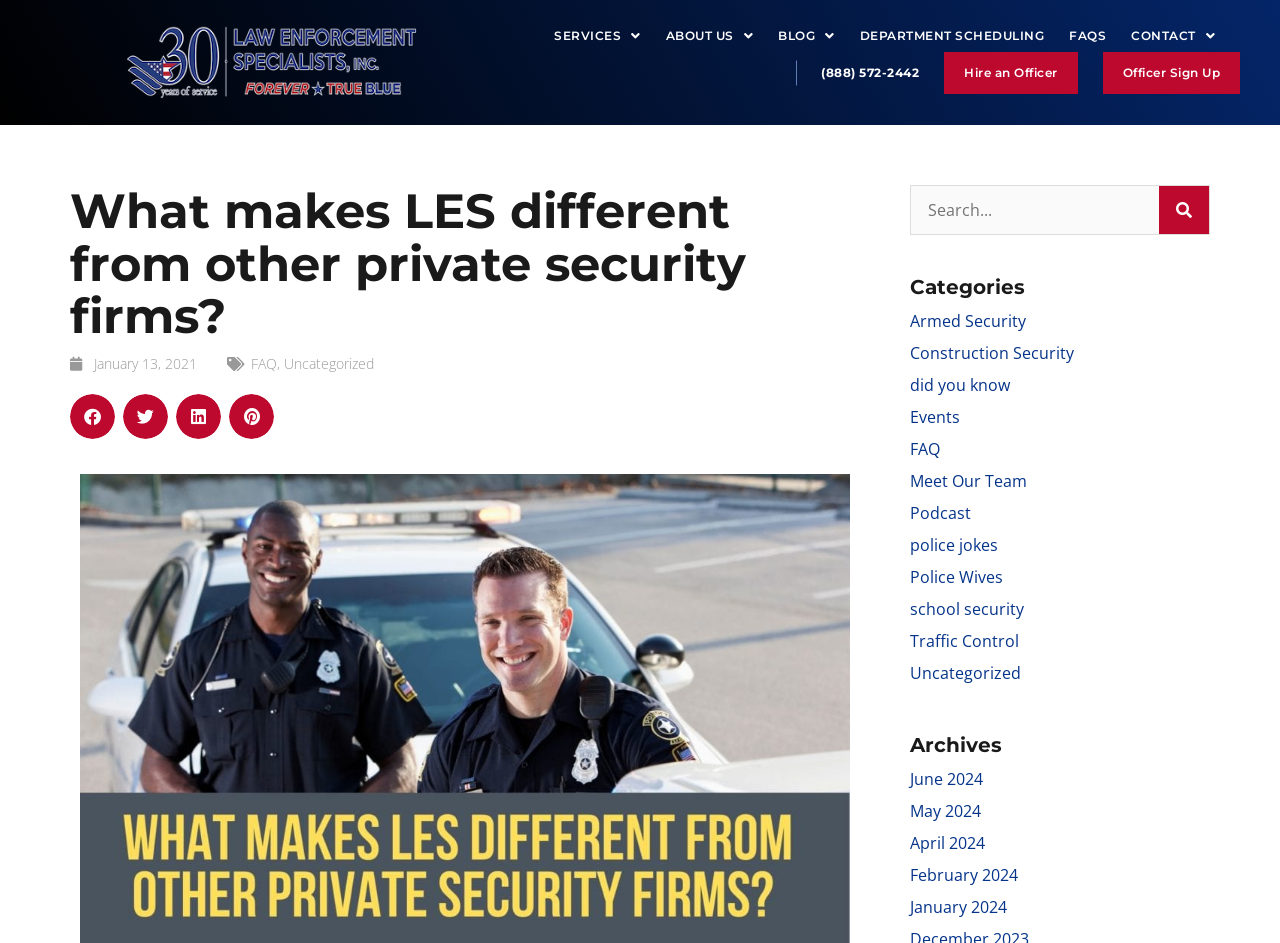Please determine the bounding box coordinates of the area that needs to be clicked to complete this task: 'Read about FAQ'. The coordinates must be four float numbers between 0 and 1, formatted as [left, top, right, bottom].

[0.196, 0.375, 0.216, 0.396]